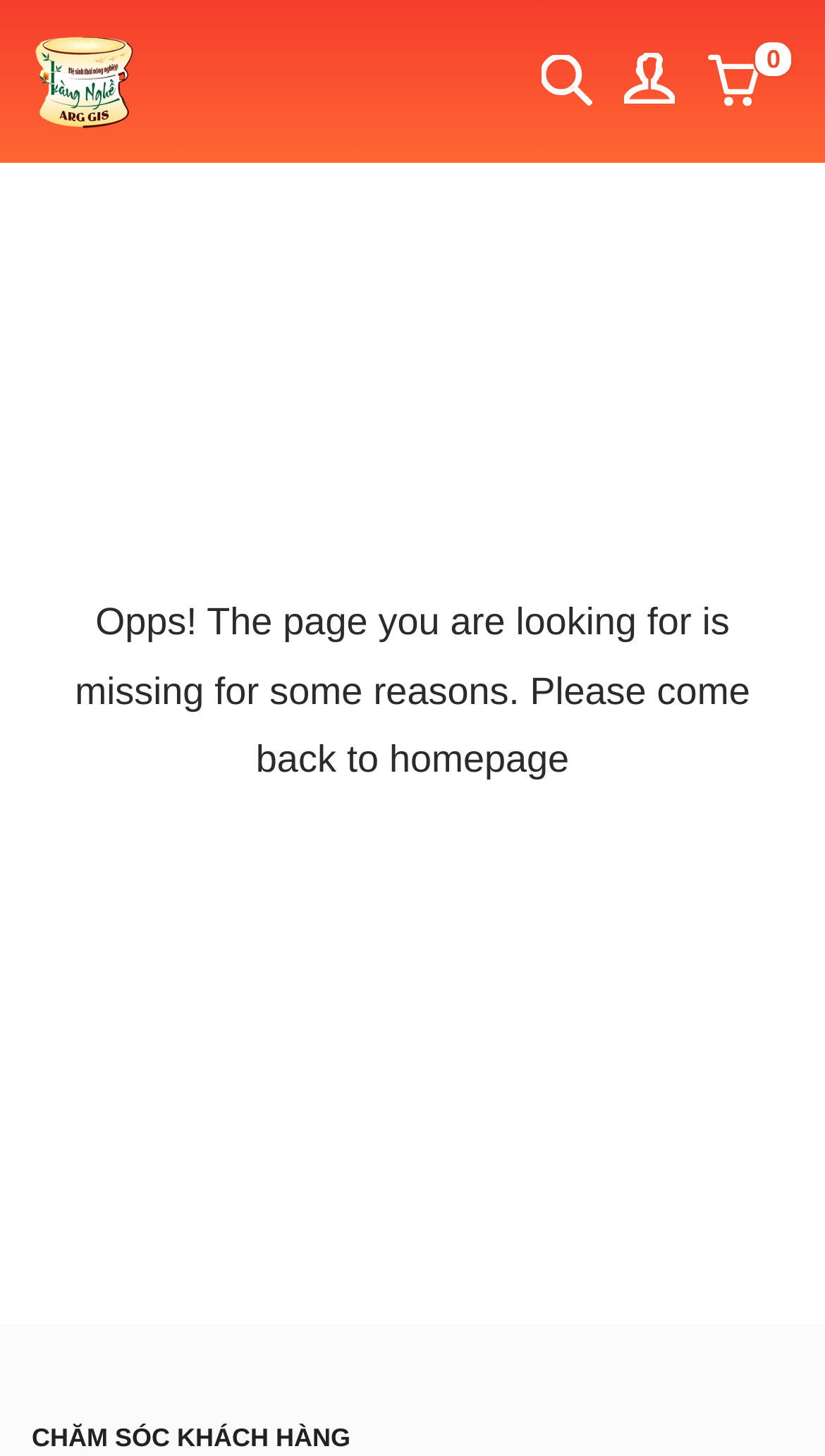Is there a navigation link on the page?
Refer to the image and give a detailed response to the question.

There are multiple link elements on the page, including 'Skip to navigation' and 'Skip to content', which suggest that there is a navigation system in place.